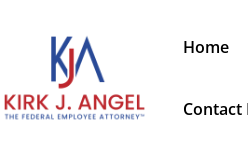Elaborate on all the elements present in the image.

The image features the logo of Kirk J. Angel, identified as "The Federal Employee Attorney™️." The logo prominently displays the initials "KJA" in a vibrant color scheme, emphasizing the focus on federal employment law. Adjacent to the logo are navigation links, including "Home" and "Contact," which guide users to different sections of the website. This setup highlights the professional branding and accessibility of legal services provided by Kirk J. Angel, reinforcing the mission to assist federal employees with their legal needs.